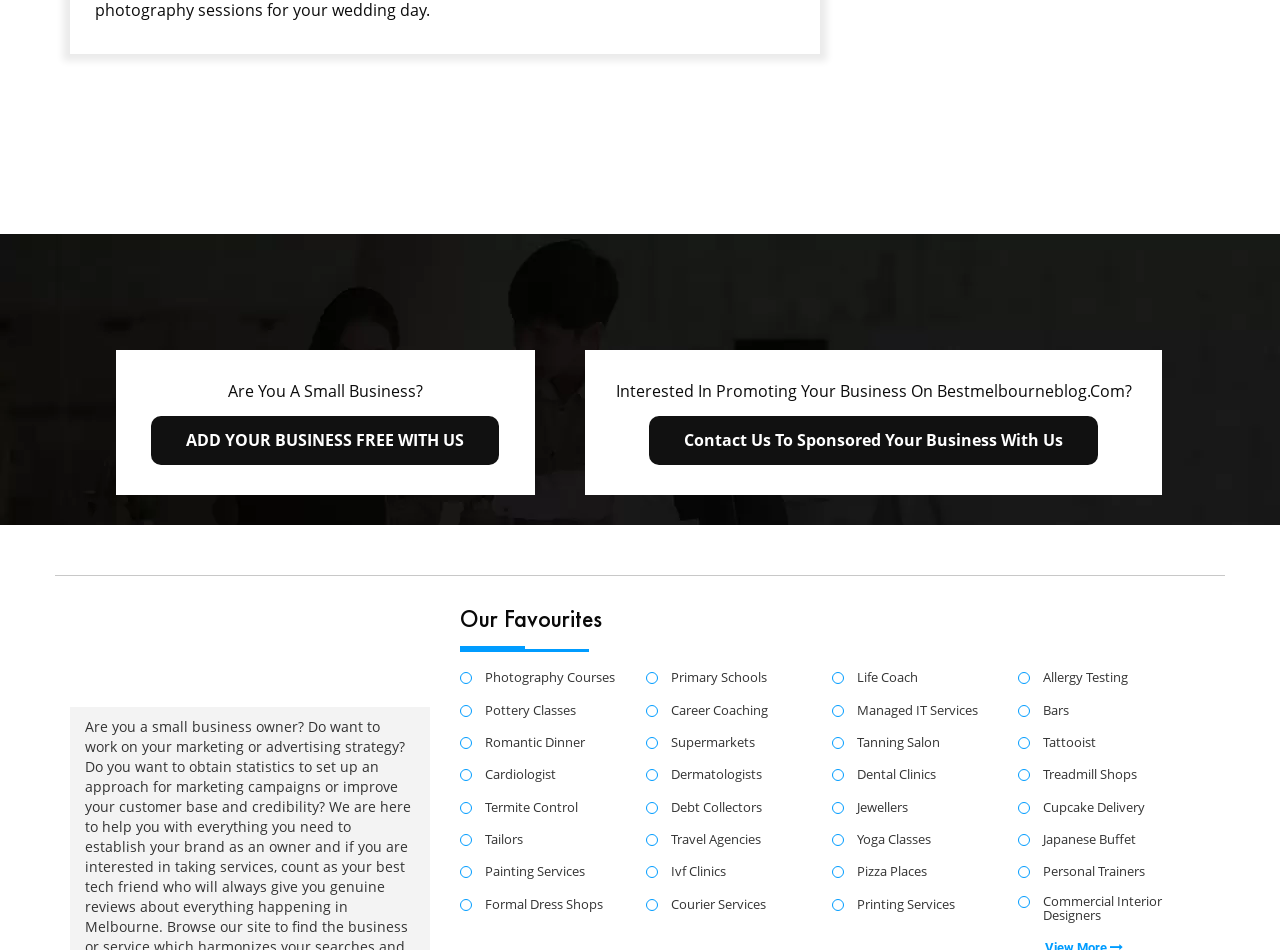What is the purpose of this website?
Look at the image and respond with a one-word or short phrase answer.

Business promotion